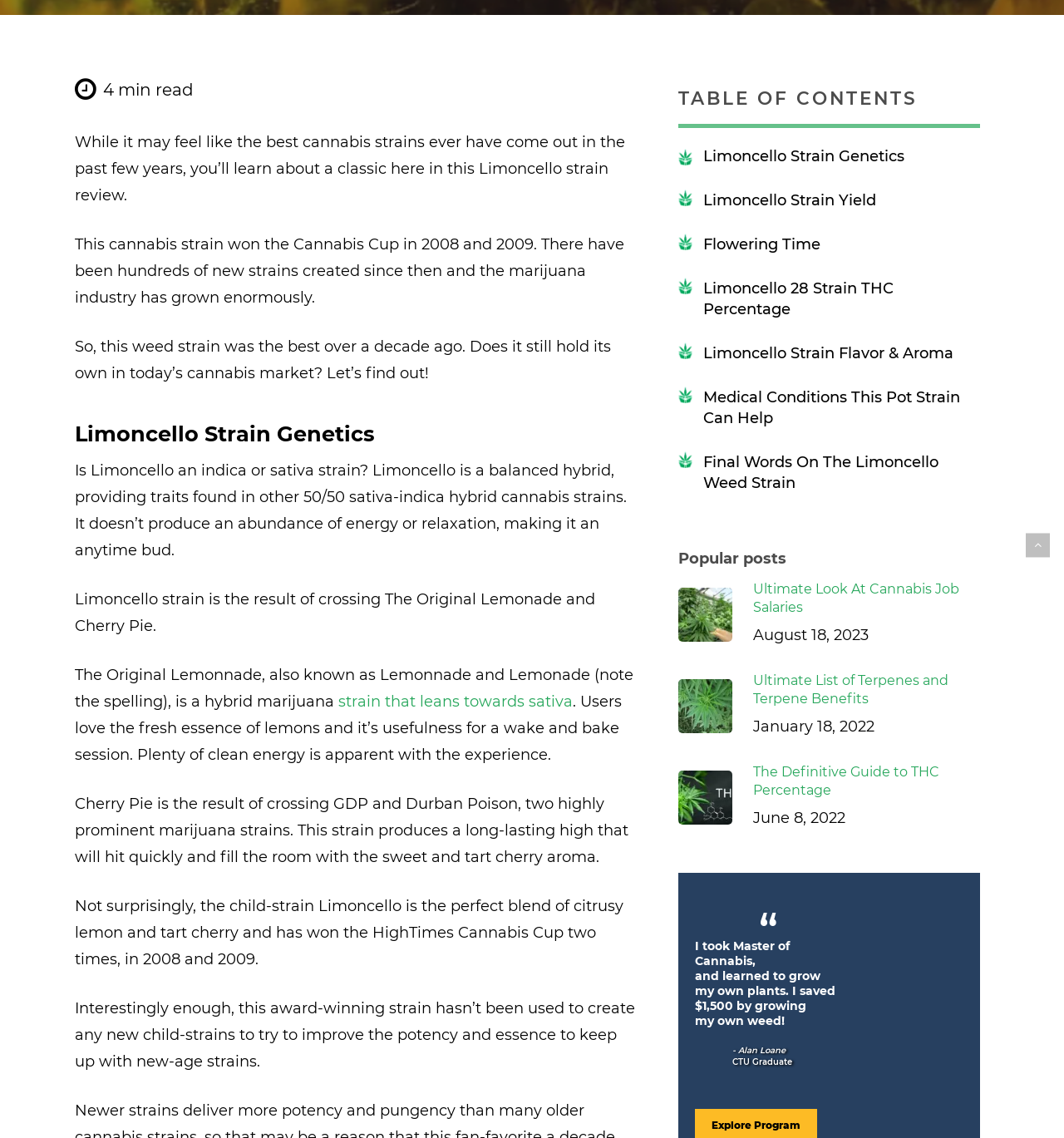Please provide the bounding box coordinate of the region that matches the element description: Limoncello Strain Yield. Coordinates should be in the format (top-left x, top-left y, bottom-right x, bottom-right y) and all values should be between 0 and 1.

[0.661, 0.16, 0.921, 0.193]